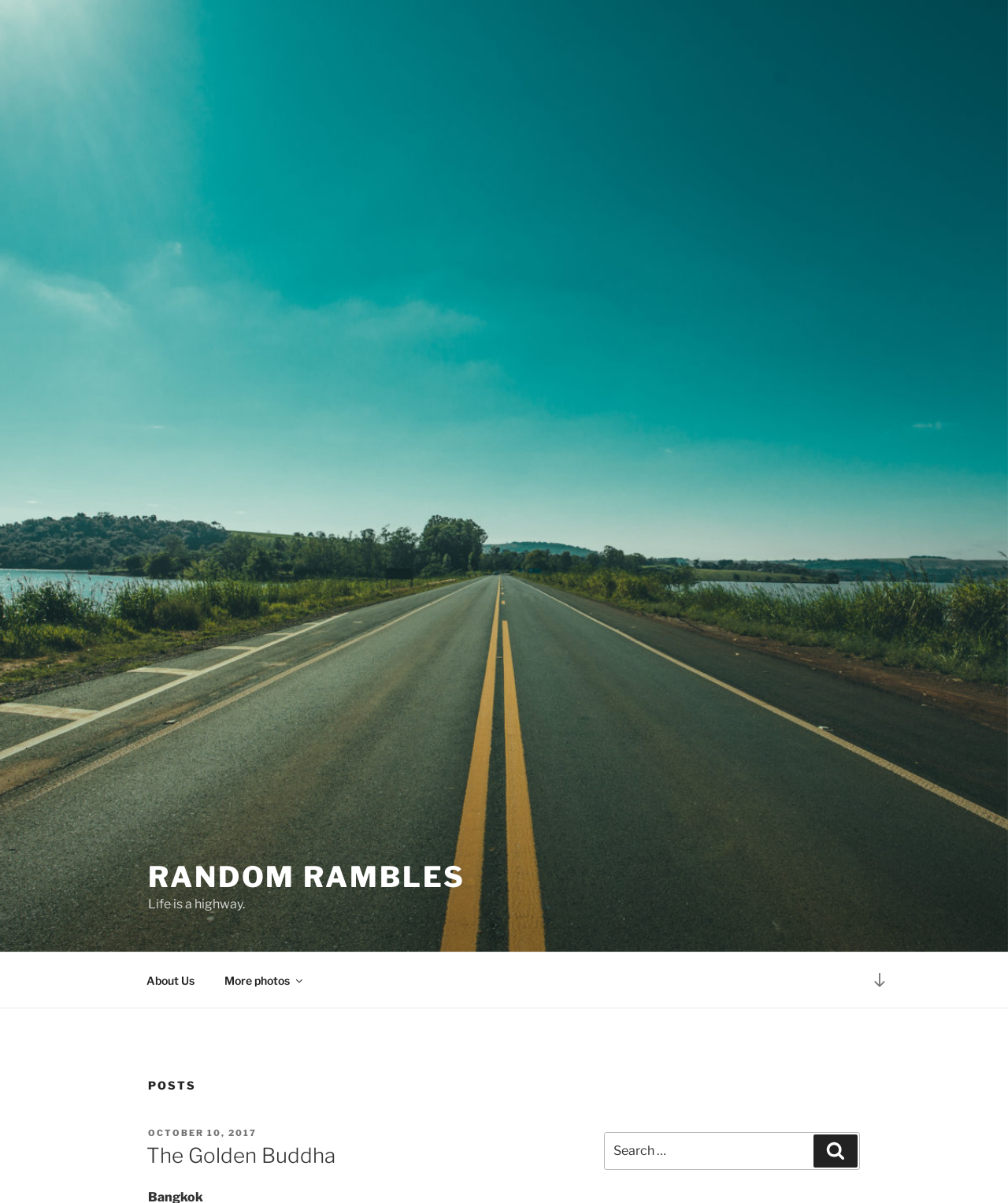Provide a thorough and detailed response to the question by examining the image: 
How many menu items are in the top menu?

The top menu has three menu items: 'About Us', 'More photos', and 'Scroll down to content'.